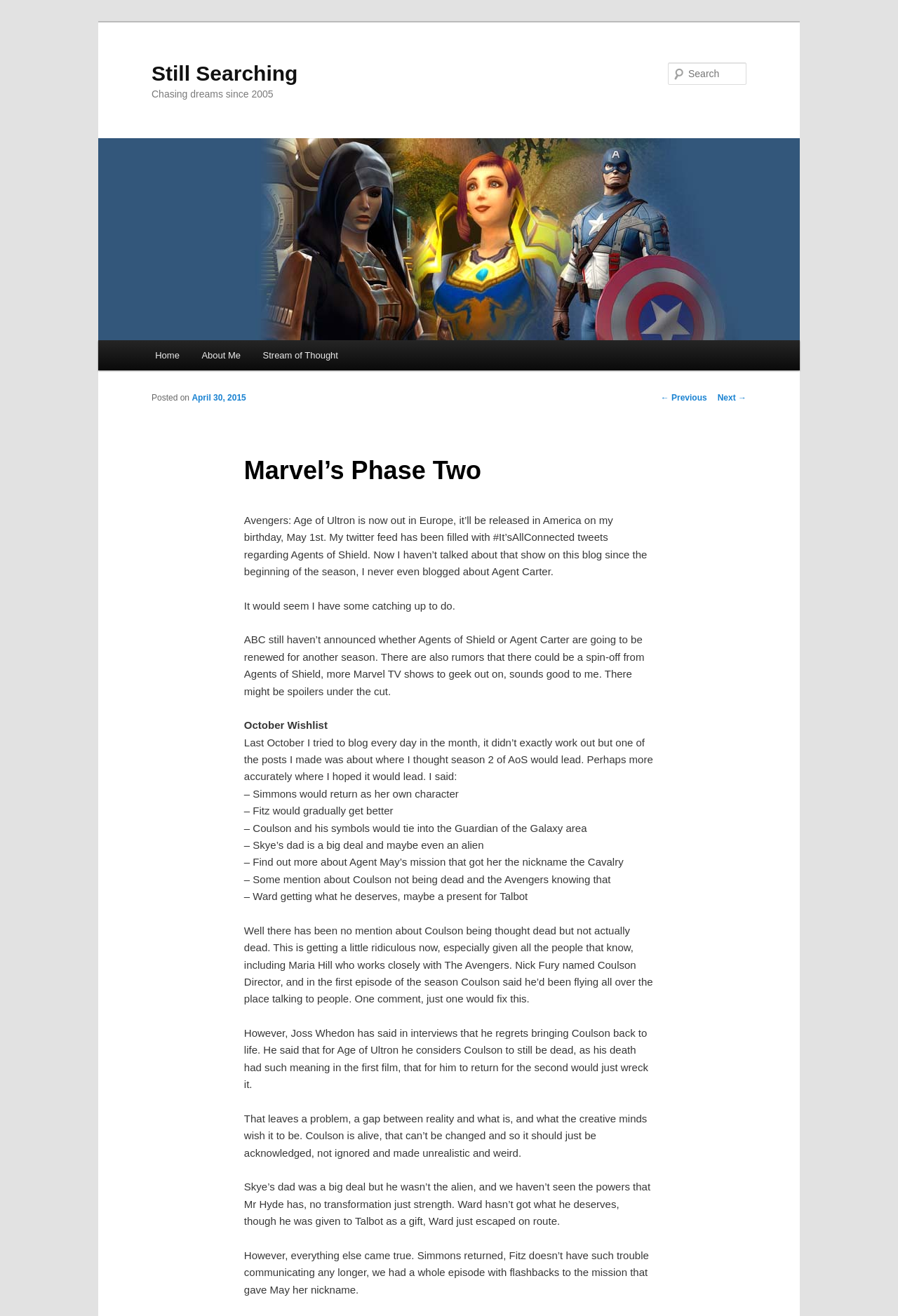Identify the coordinates of the bounding box for the element that must be clicked to accomplish the instruction: "Click on the link to April 30, 2015".

[0.214, 0.299, 0.274, 0.306]